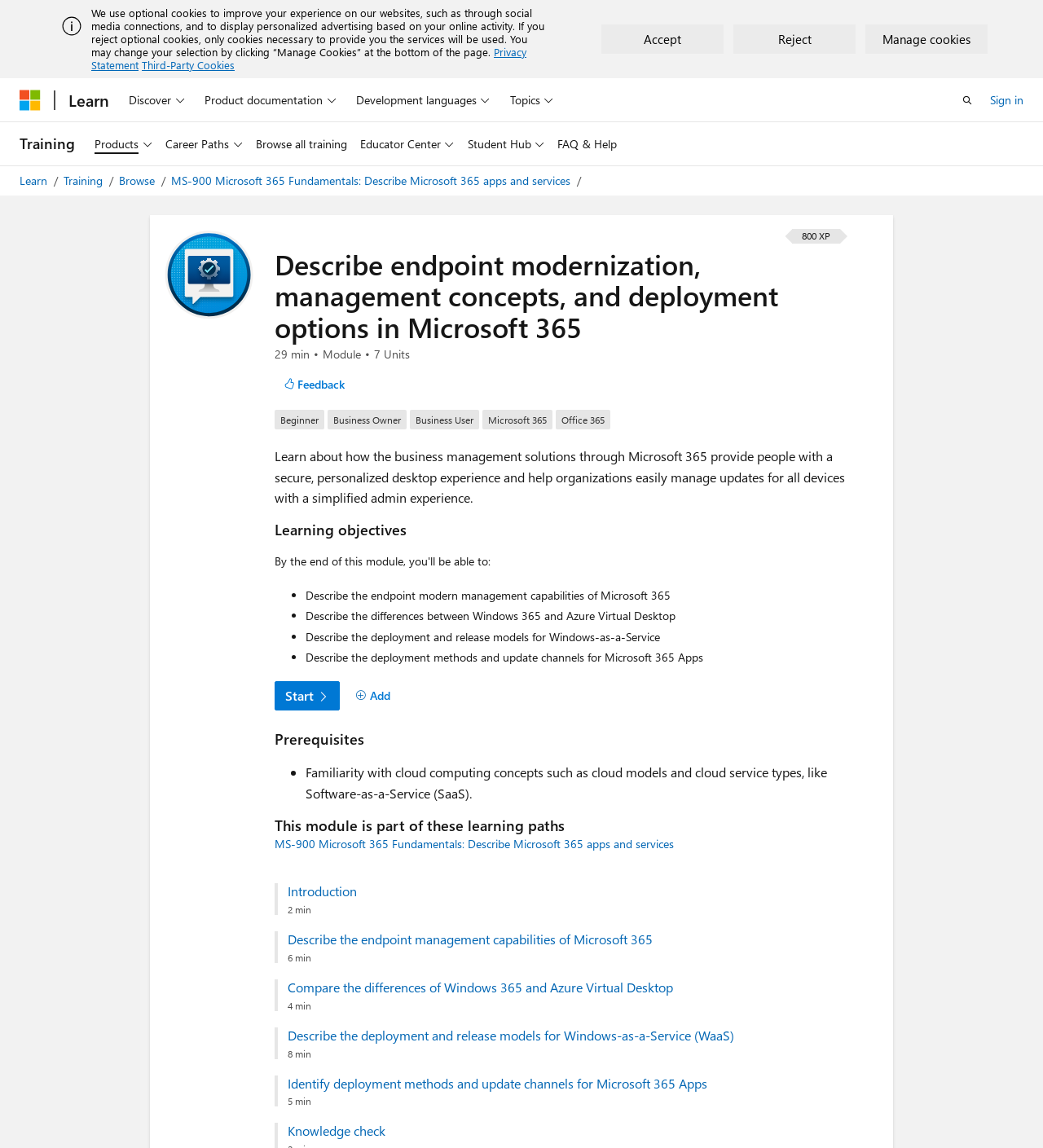Please determine the bounding box coordinates for the element that should be clicked to follow these instructions: "Open the search".

[0.912, 0.074, 0.943, 0.1]